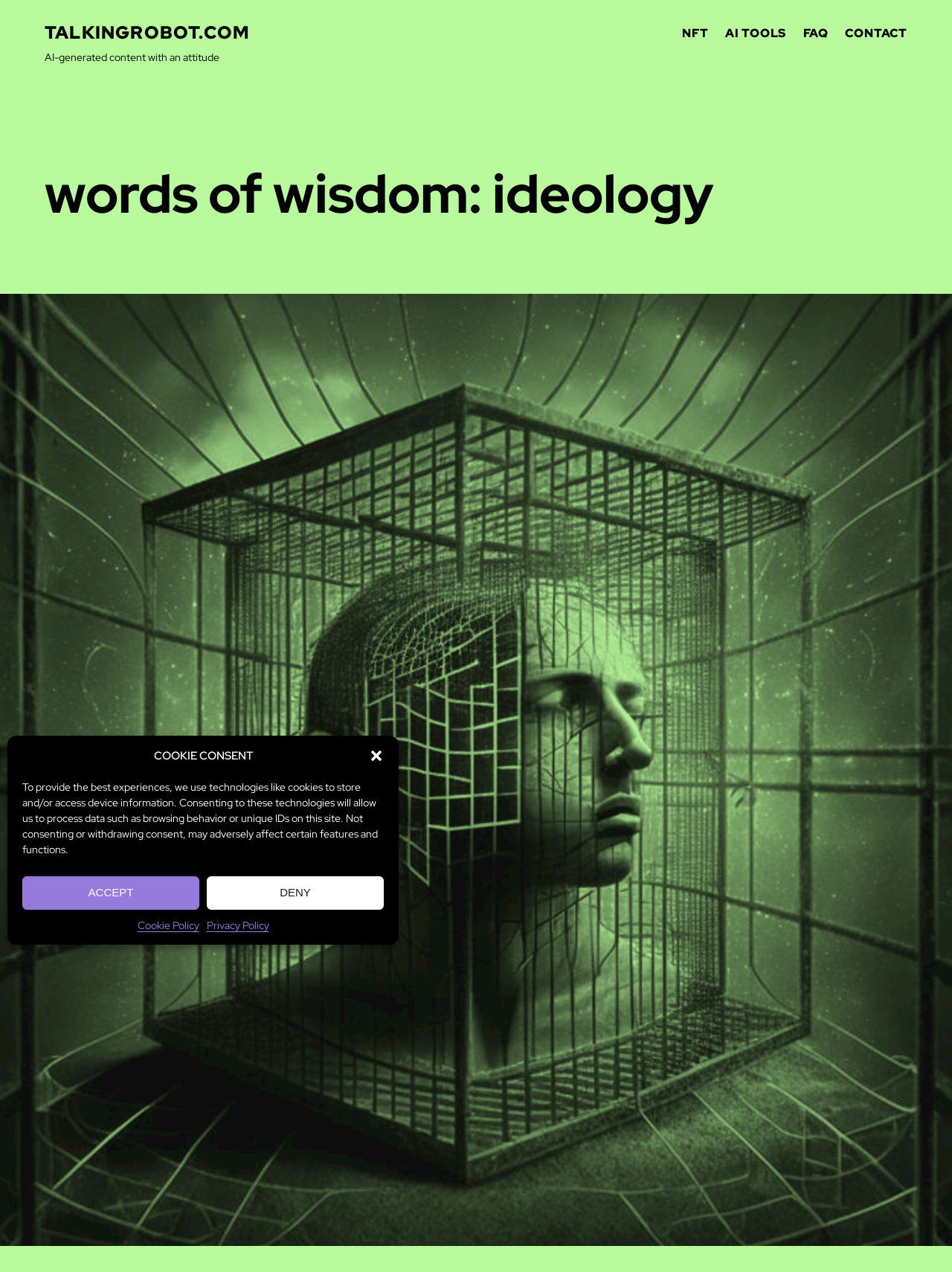Can you determine the bounding box coordinates of the area that needs to be clicked to fulfill the following instruction: "Click the CONTACT link"?

[0.888, 0.018, 0.953, 0.033]